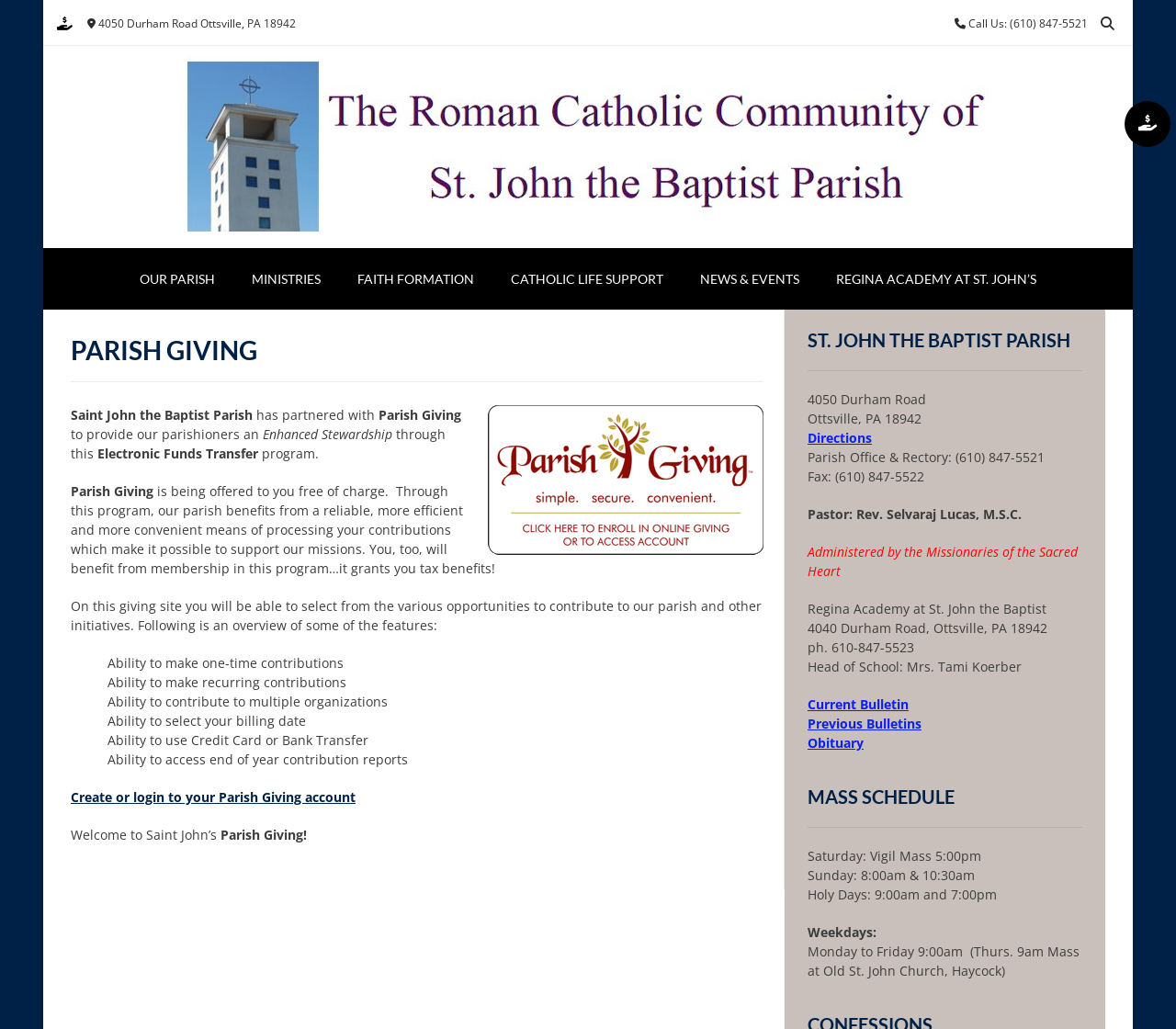Use a single word or phrase to answer the question: What is the phone number of the Parish Office and Rectory?

(610) 847-5521